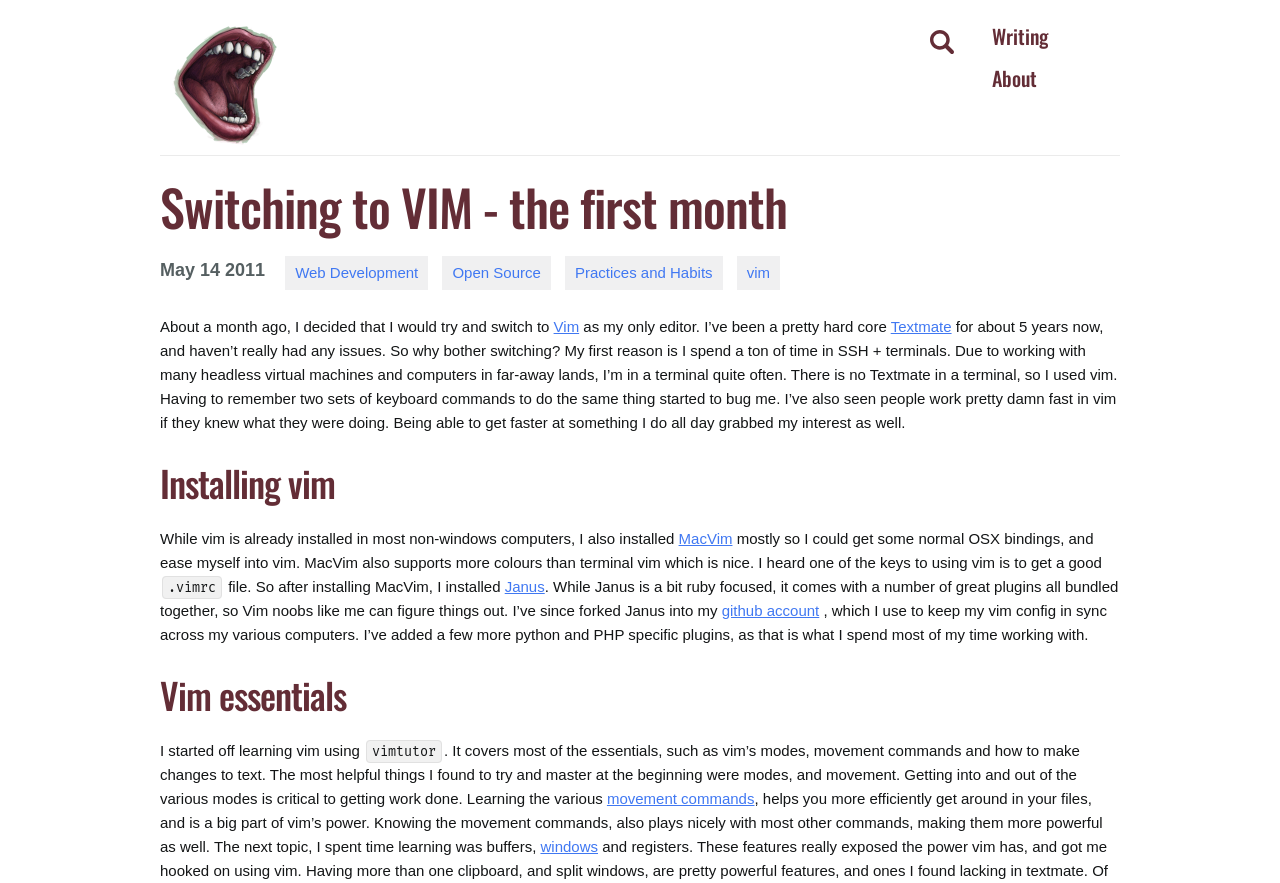Find the bounding box coordinates of the area to click in order to follow the instruction: "Click the 'github account' link".

[0.564, 0.682, 0.64, 0.701]